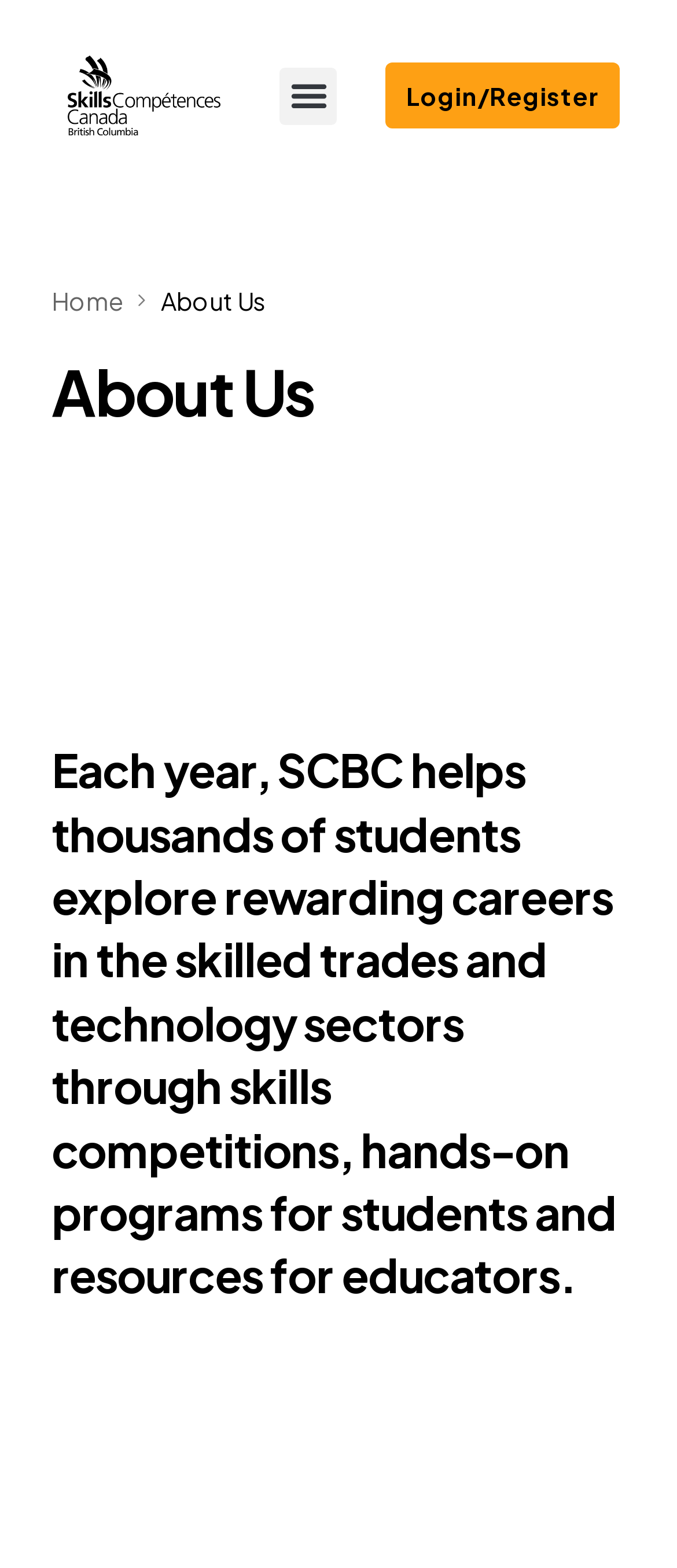Given the description "Menu", determine the bounding box of the corresponding UI element.

[0.413, 0.043, 0.497, 0.079]